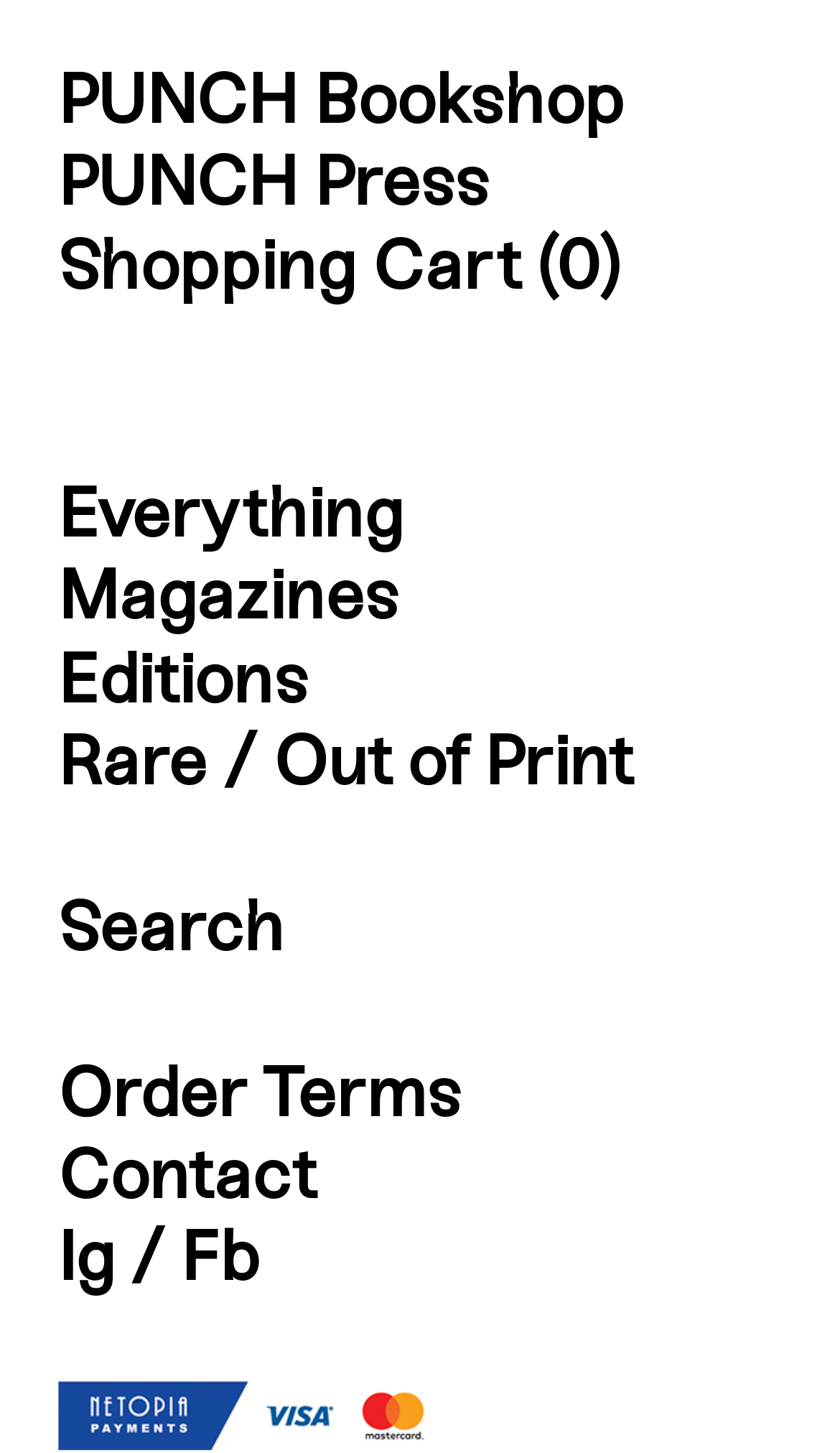Answer the question in a single word or phrase:
How many navigation links are there?

9